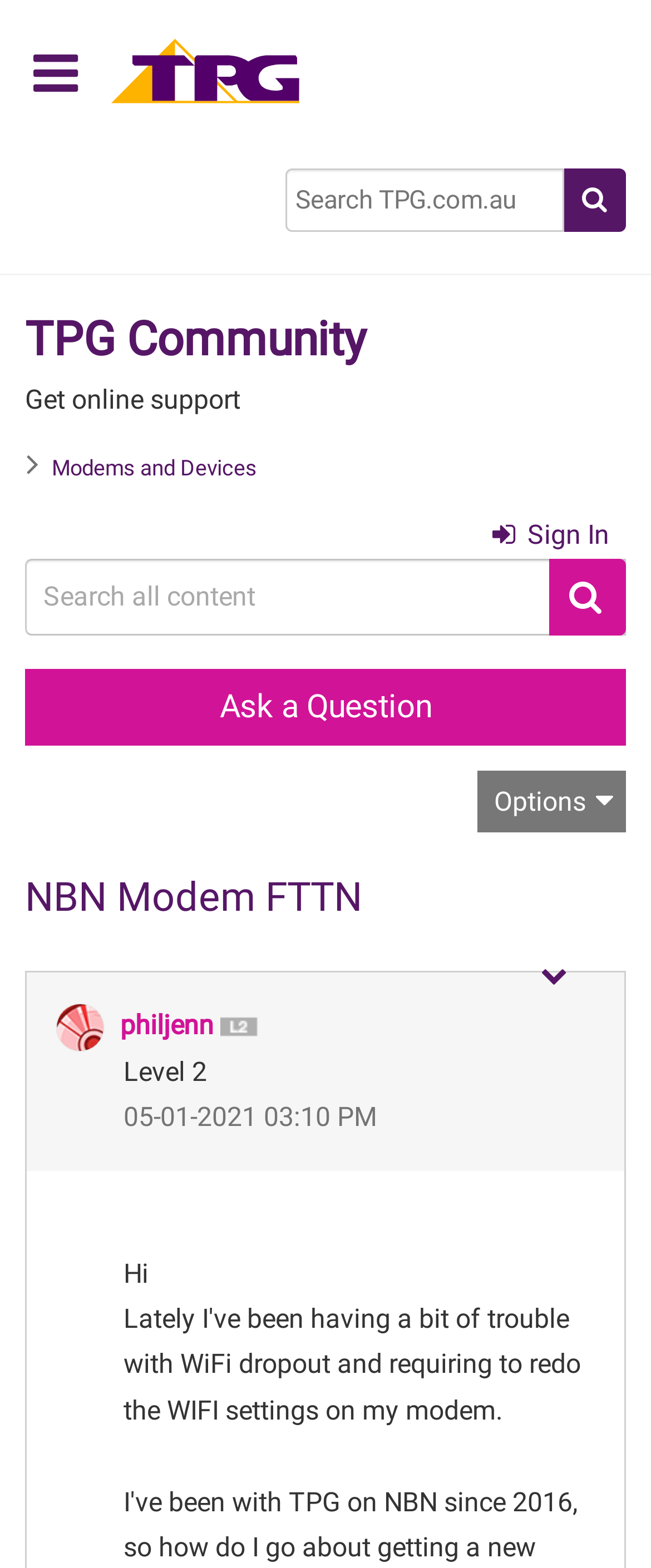From the screenshot, find the bounding box of the UI element matching this description: "parent_node: 3DBODY.TECH". Supply the bounding box coordinates in the form [left, top, right, bottom], each a float between 0 and 1.

None